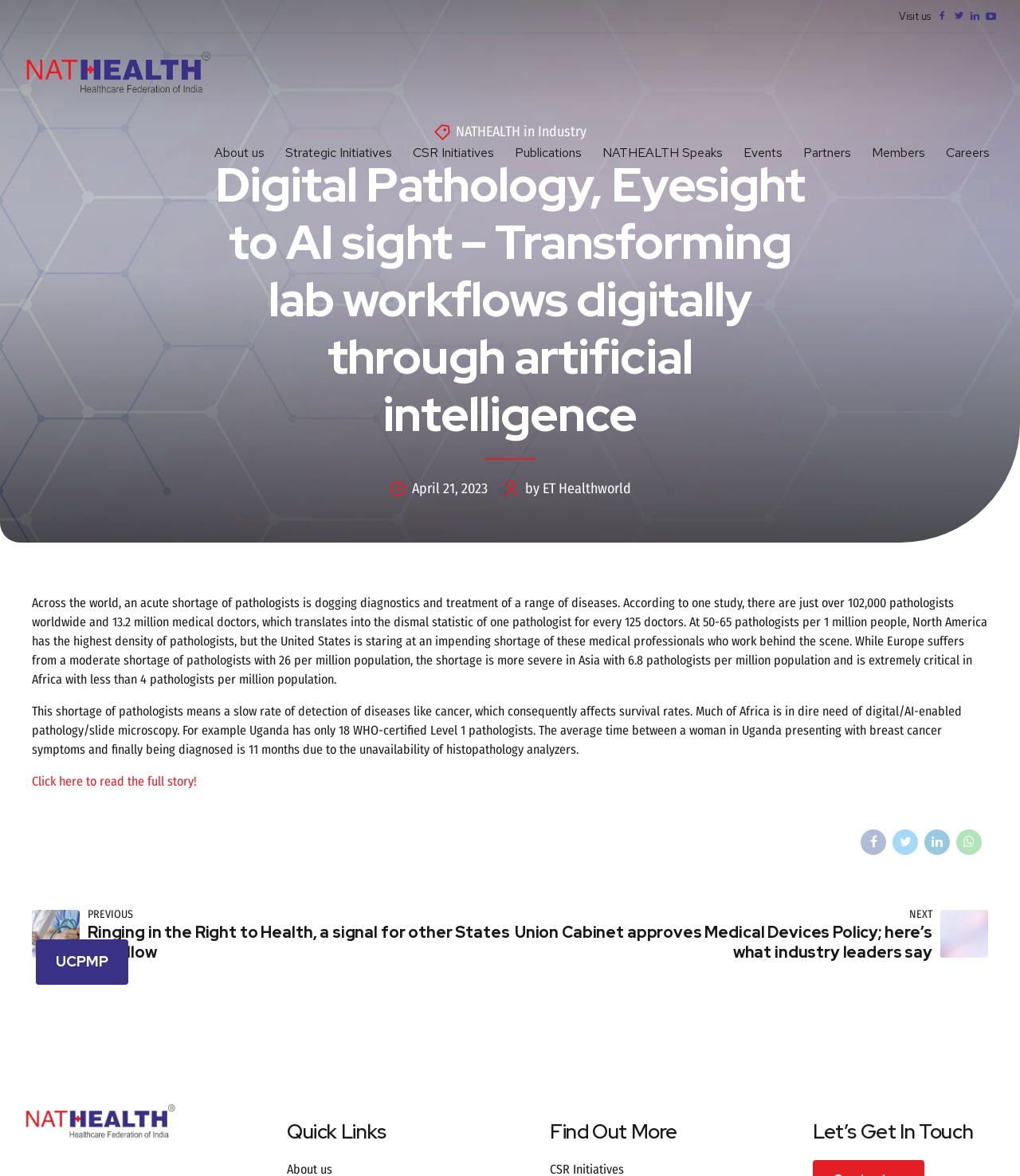Highlight the bounding box coordinates of the element you need to click to perform the following instruction: "Click to read the full story."

[0.031, 0.658, 0.193, 0.671]